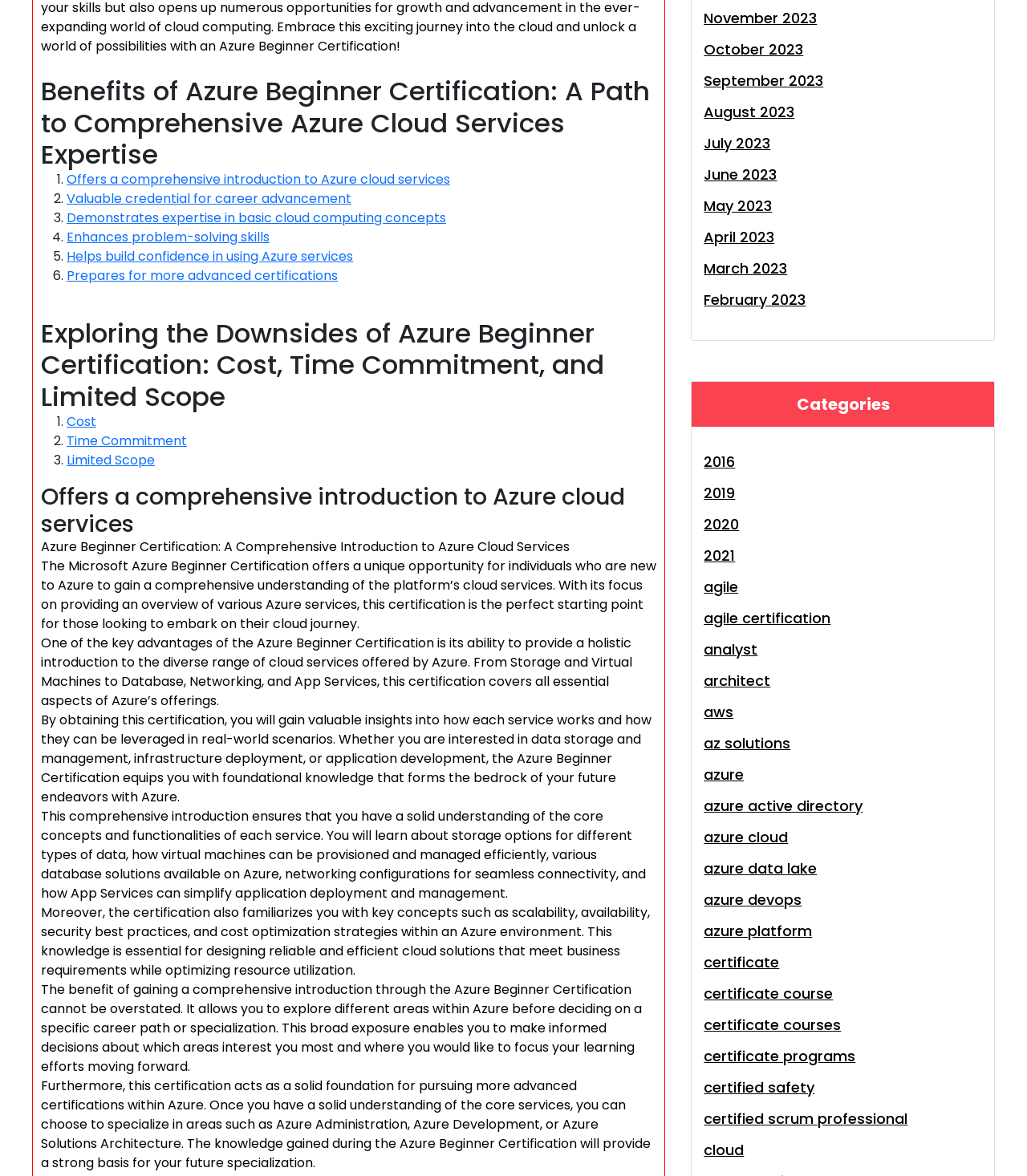Specify the bounding box coordinates of the area to click in order to execute this command: 'View 'November 2023''. The coordinates should consist of four float numbers ranging from 0 to 1, and should be formatted as [left, top, right, bottom].

[0.685, 0.002, 0.796, 0.029]